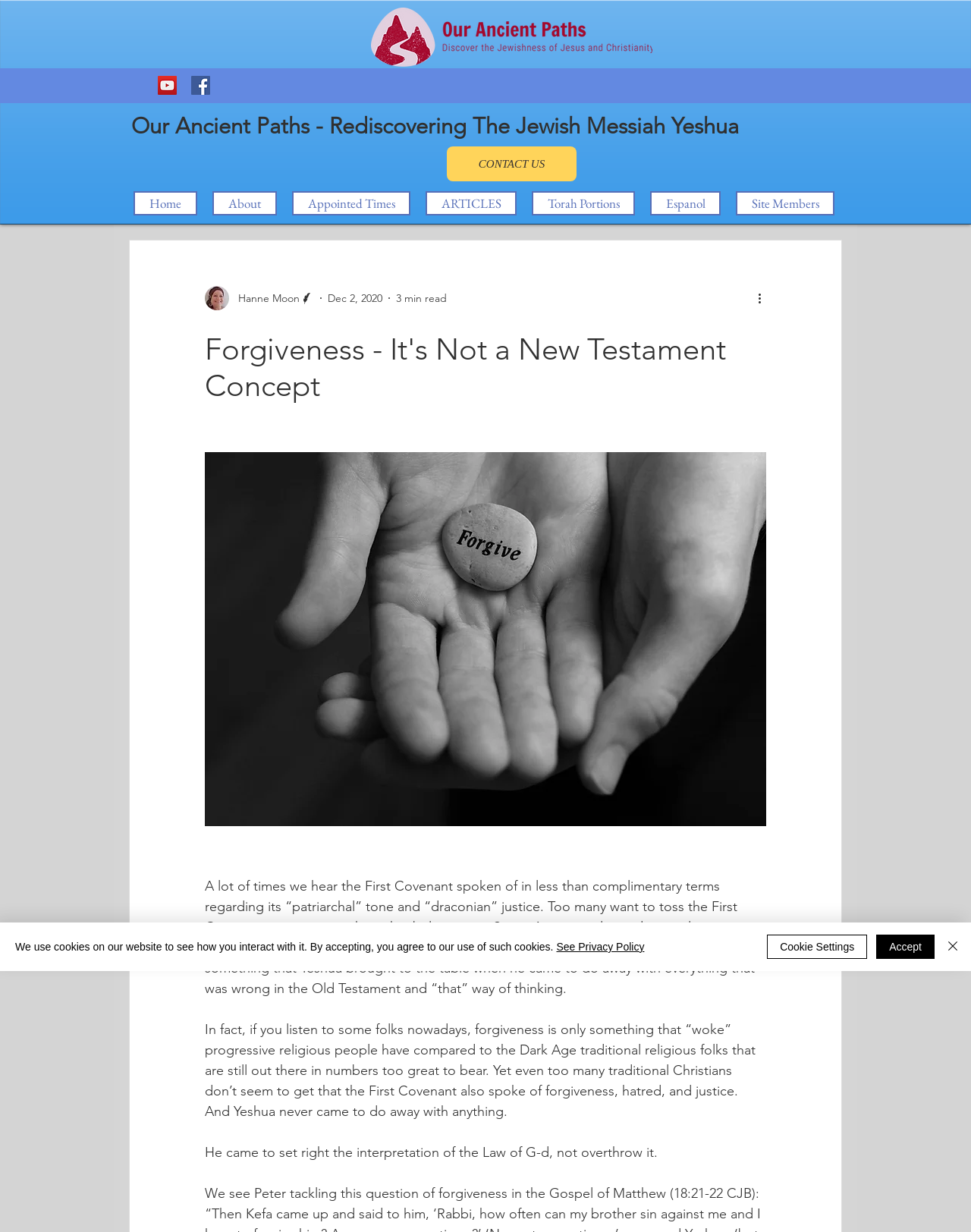Who is the author of the article?
Examine the screenshot and reply with a single word or phrase.

Hanne Moon